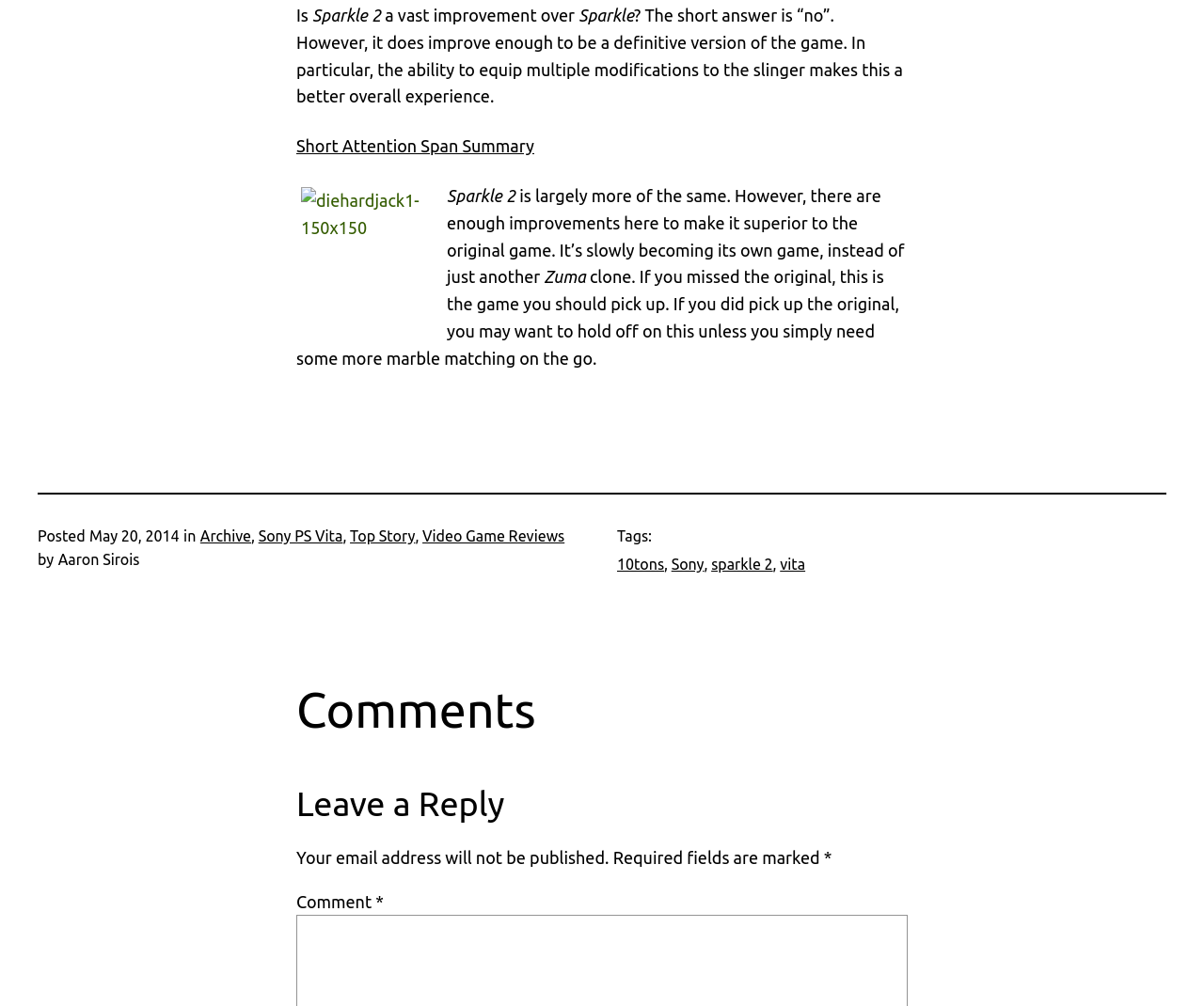Please reply to the following question with a single word or a short phrase:
Who is the author of the review?

Aaron Sirois